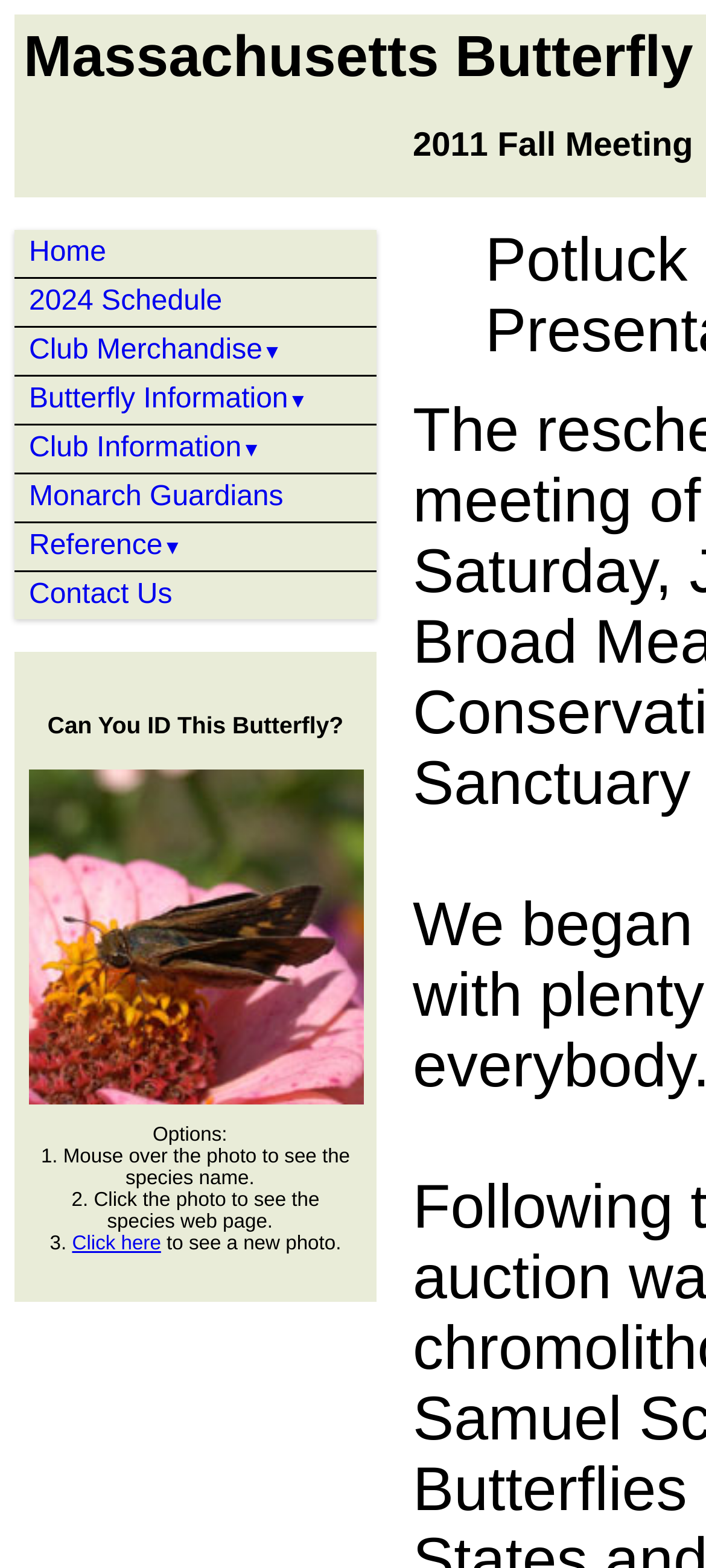Identify the bounding box coordinates for the UI element mentioned here: "T-shirts". Provide the coordinates as four float values between 0 and 1, i.e., [left, top, right, bottom].

[0.154, 0.271, 0.656, 0.291]